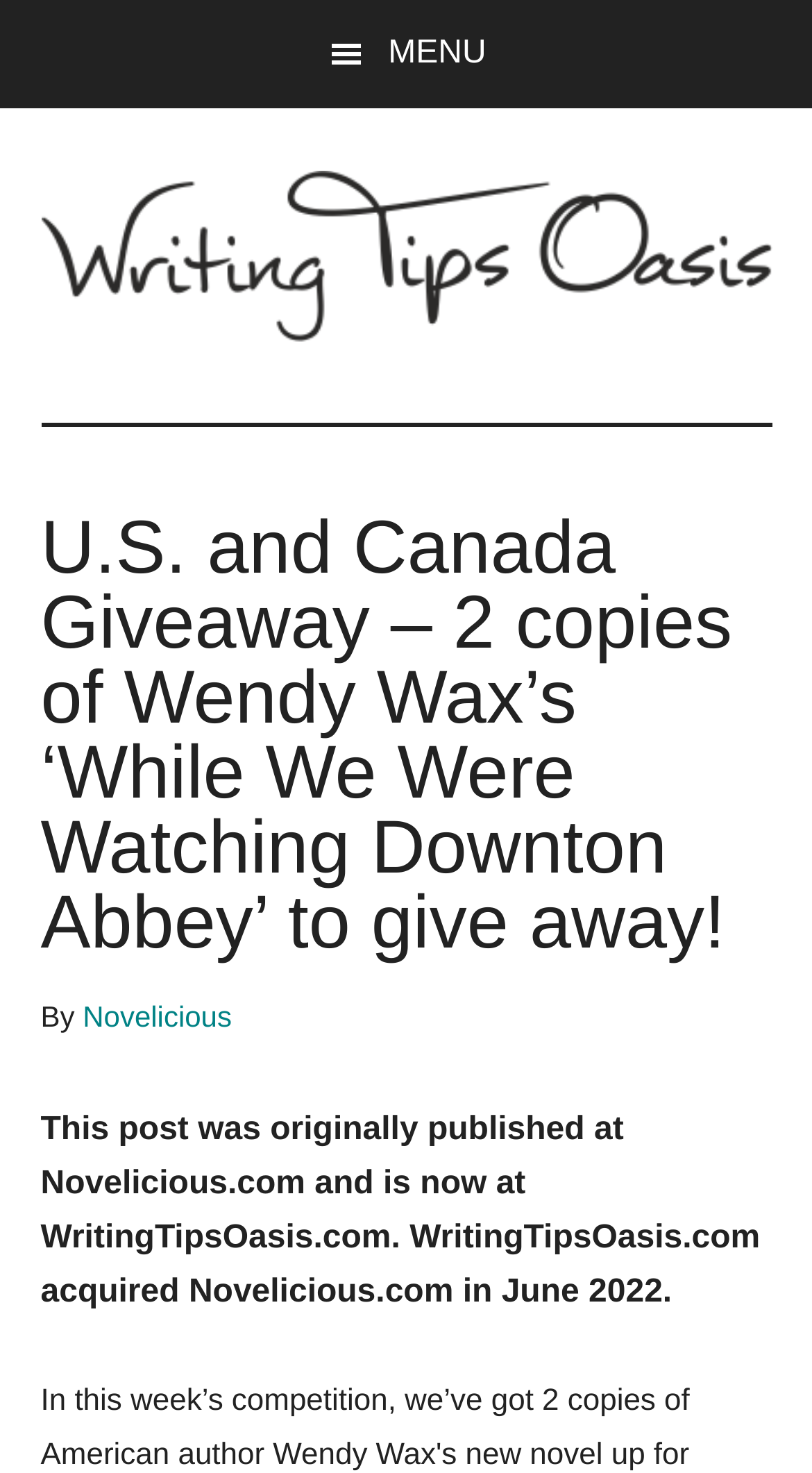Create an in-depth description of the webpage, covering main sections.

The webpage is a blog post titled "U.S. and Canada Giveaway – 2 copies of Wendy Wax’s ‘While We Were Watching Downton Abbey’ to give away!" on the Writing Tips Oasis website. At the top left corner, there are two skip links, one for "Skip to main content" and another for "Skip to primary sidebar". Next to these links, there is a menu button with a hamburger icon. 

Below the menu button, the website's logo, "Writing Tips Oasis", is displayed as a link, accompanied by an image. The logo is positioned at the top center of the page. 

Underneath the logo, there is a header section that contains the title of the blog post, "U.S. and Canada Giveaway – 2 copies of Wendy Wax’s ‘While We Were Watching Downton Abbey’ to give away!". The title is followed by the author information, which includes the text "By" and a link to "Novelicious". 

Below the author information, there is a paragraph of text that explains the origin of the post, stating that it was originally published on Novelicious.com and is now on WritingTipsOasis.com, which acquired Novelicious.com in June 2022.